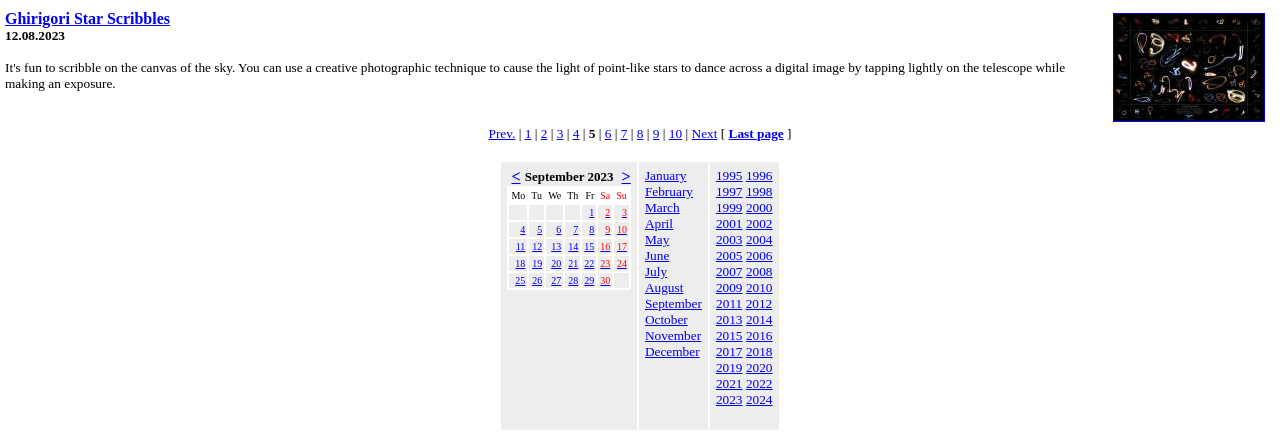Give a concise answer of one word or phrase to the question: 
How many days are displayed in the calendar?

19